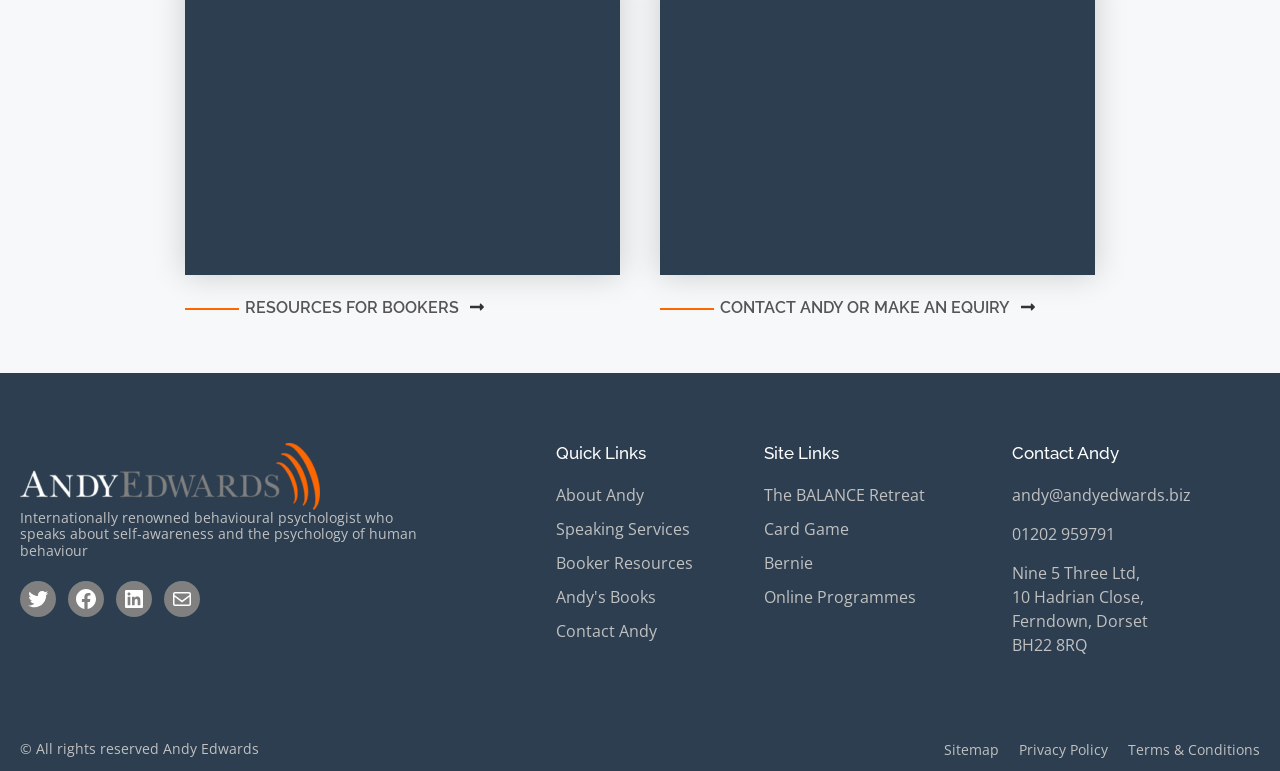Please identify the bounding box coordinates of the area I need to click to accomplish the following instruction: "View Andy's profile on Twitter".

[0.016, 0.754, 0.044, 0.8]